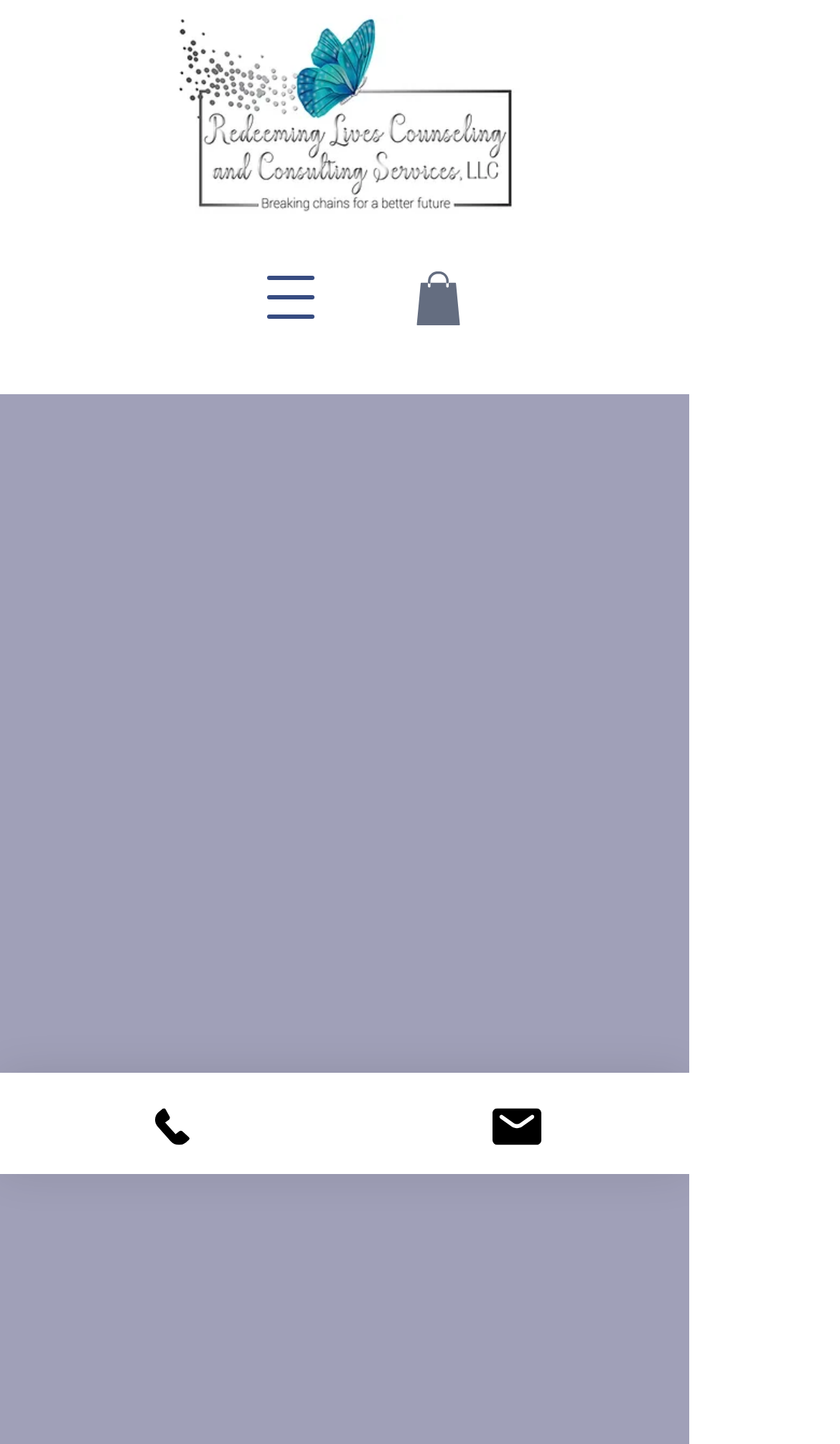Show the bounding box coordinates for the HTML element as described: "Welcome".

[0.156, 0.546, 0.664, 0.676]